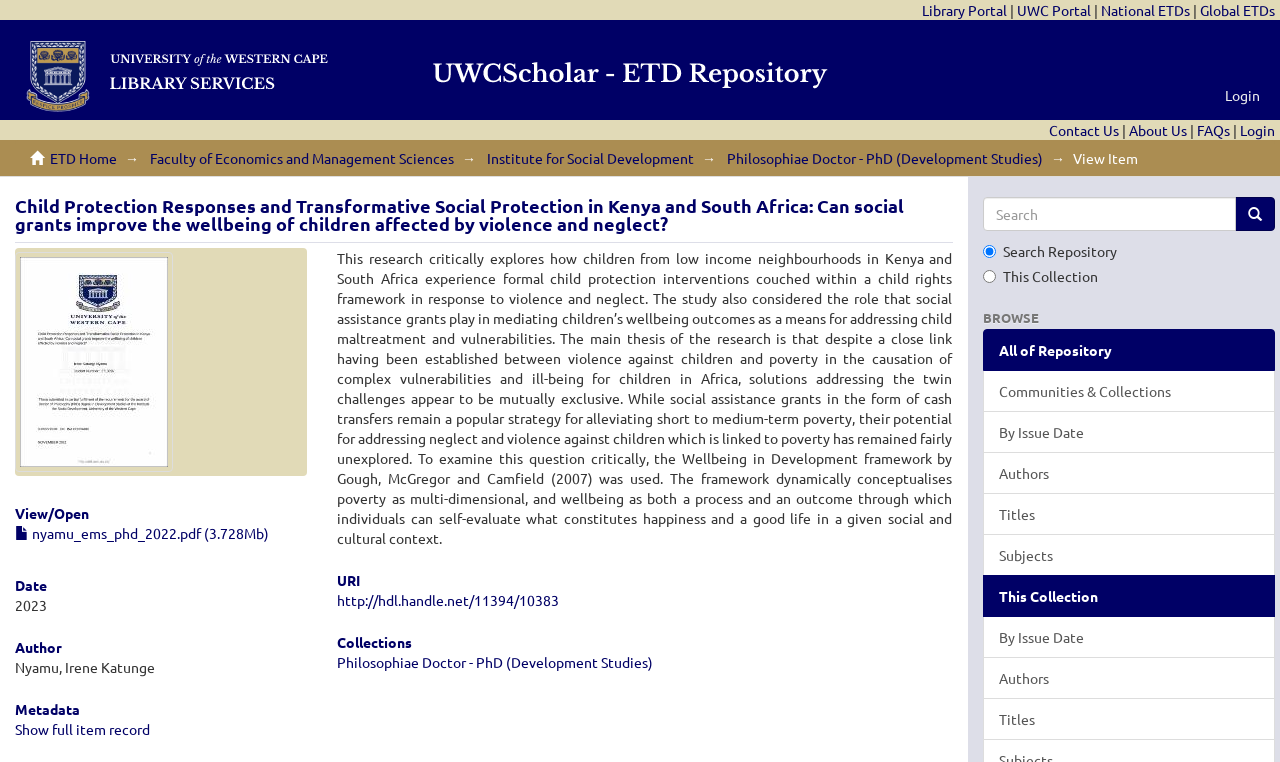Please identify the coordinates of the bounding box that should be clicked to fulfill this instruction: "Search for a repository".

[0.768, 0.259, 0.966, 0.303]